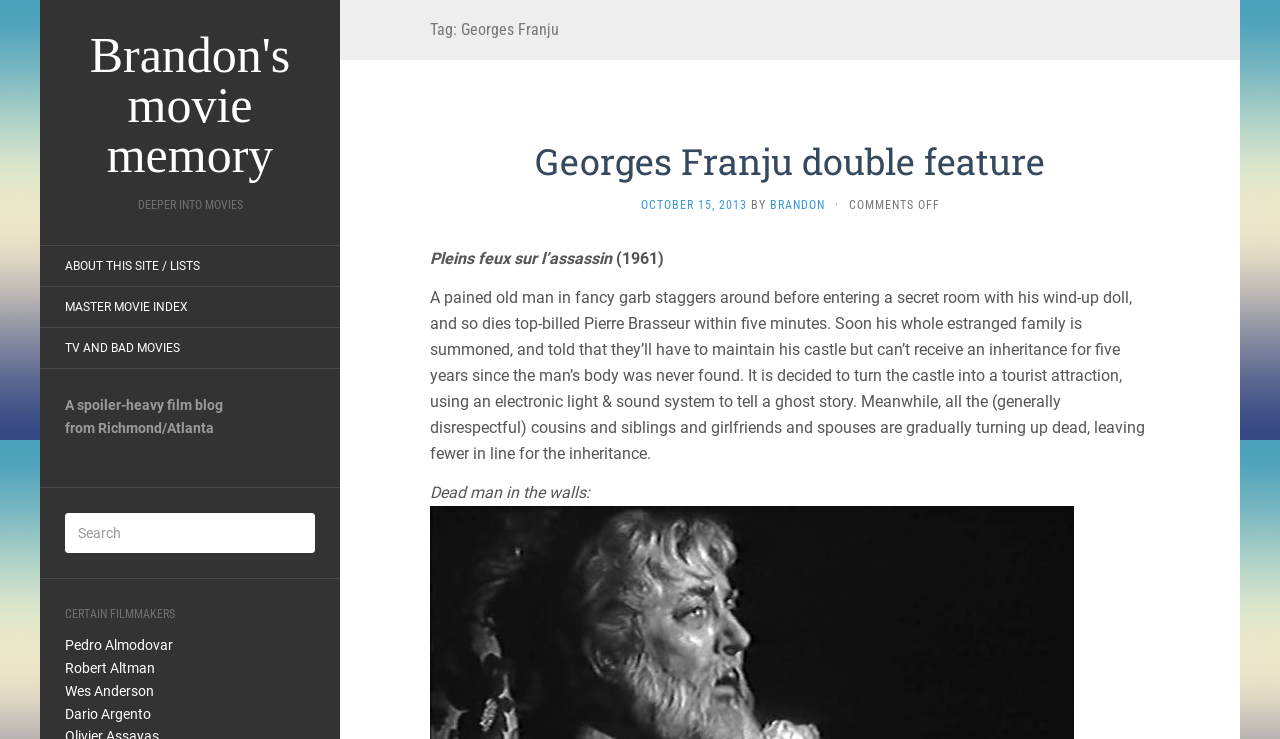Locate the bounding box coordinates of the clickable area needed to fulfill the instruction: "Click on the link to access the MASTER MOVIE INDEX page".

[0.031, 0.392, 0.166, 0.438]